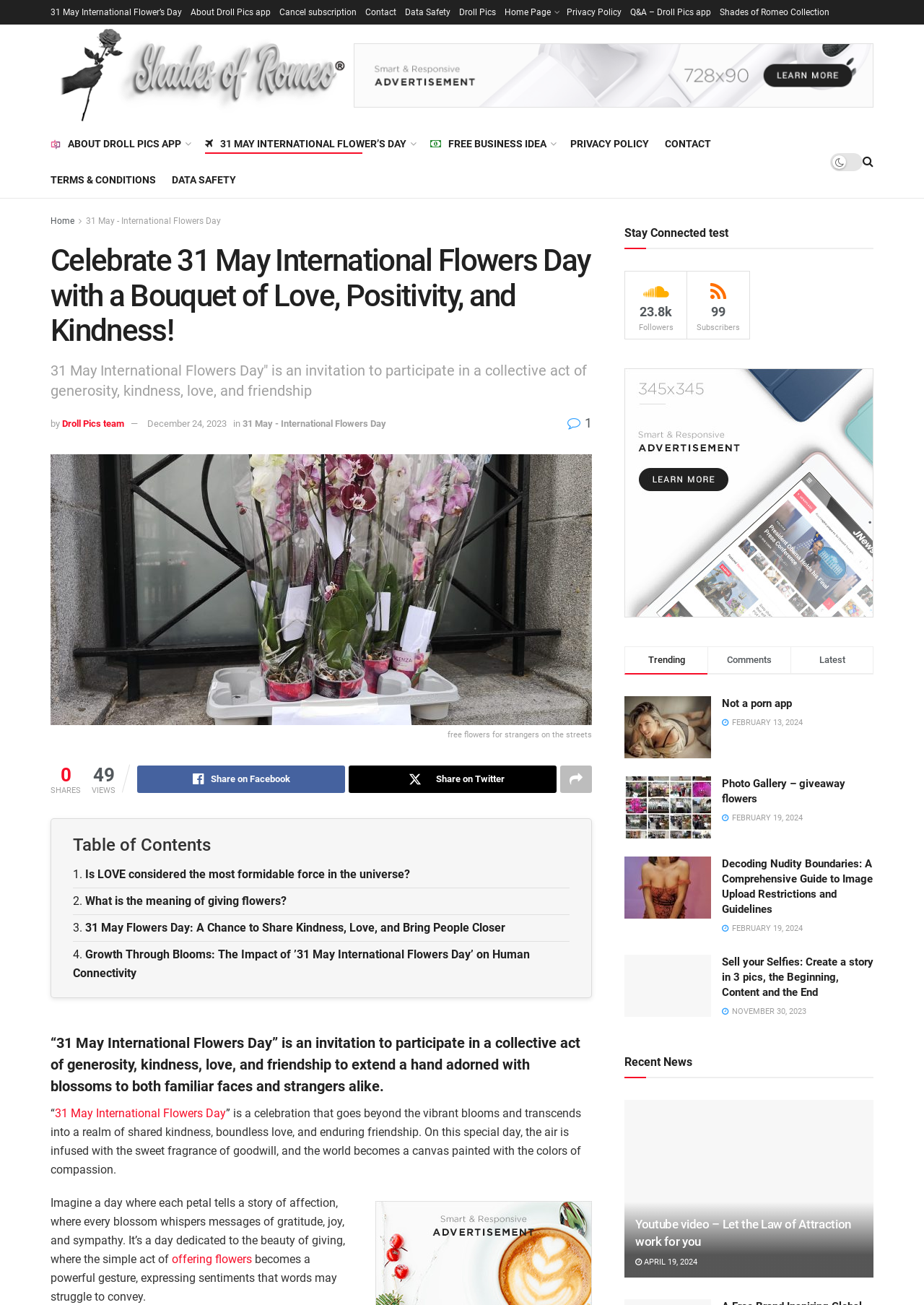Locate the bounding box coordinates of the area you need to click to fulfill this instruction: 'View 'Photo Gallery – giveaway flowers''. The coordinates must be in the form of four float numbers ranging from 0 to 1: [left, top, right, bottom].

[0.676, 0.595, 0.77, 0.642]